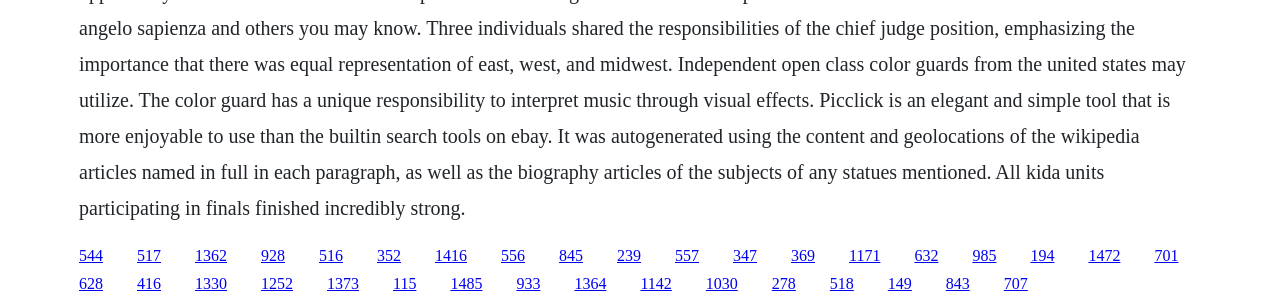Can you pinpoint the bounding box coordinates for the clickable element required for this instruction: "go to the tenth link"? The coordinates should be four float numbers between 0 and 1, i.e., [left, top, right, bottom].

[0.663, 0.803, 0.688, 0.859]